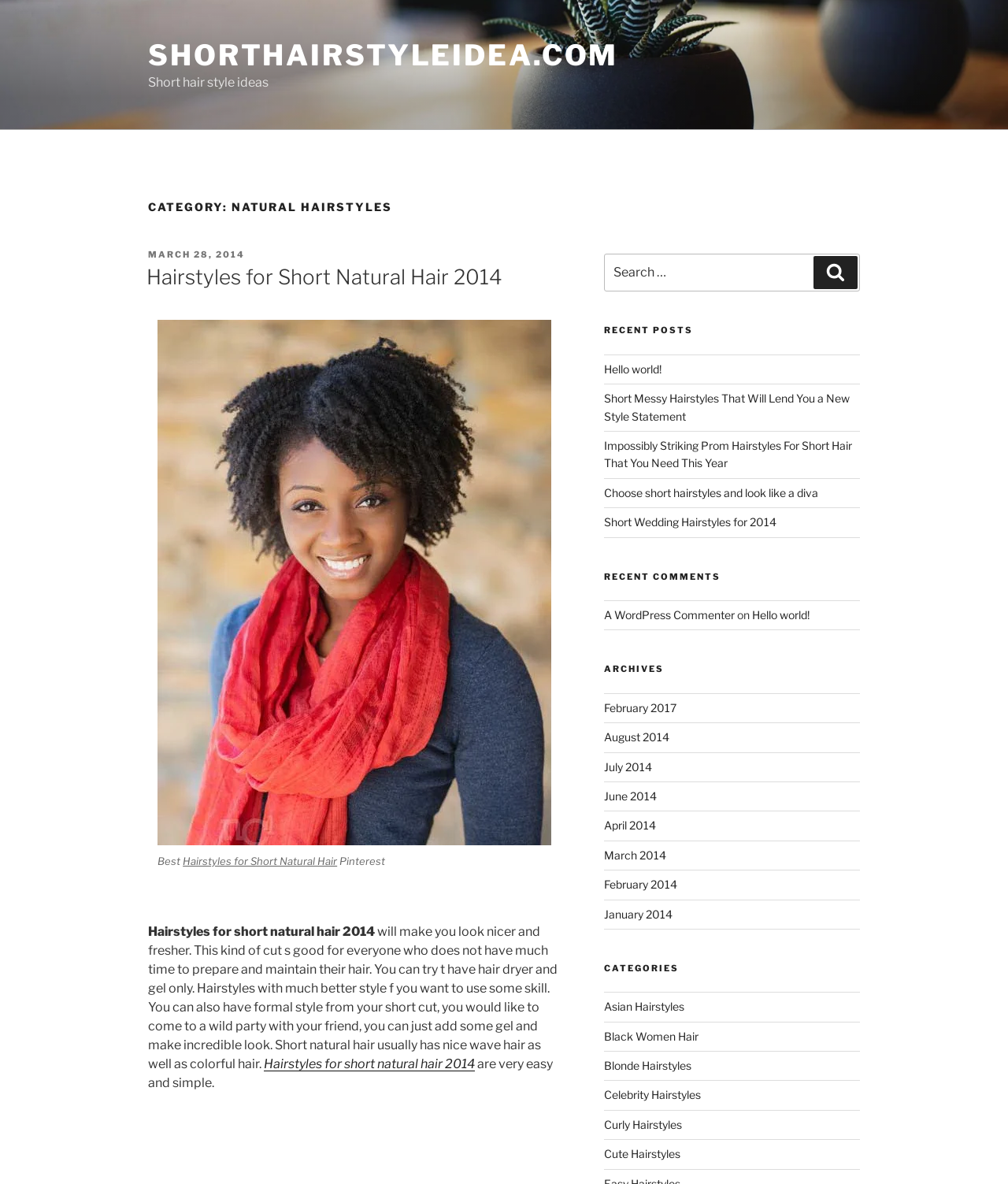From the given element description: "Short Wedding Hairstyles for 2014", find the bounding box for the UI element. Provide the coordinates as four float numbers between 0 and 1, in the order [left, top, right, bottom].

[0.599, 0.435, 0.77, 0.447]